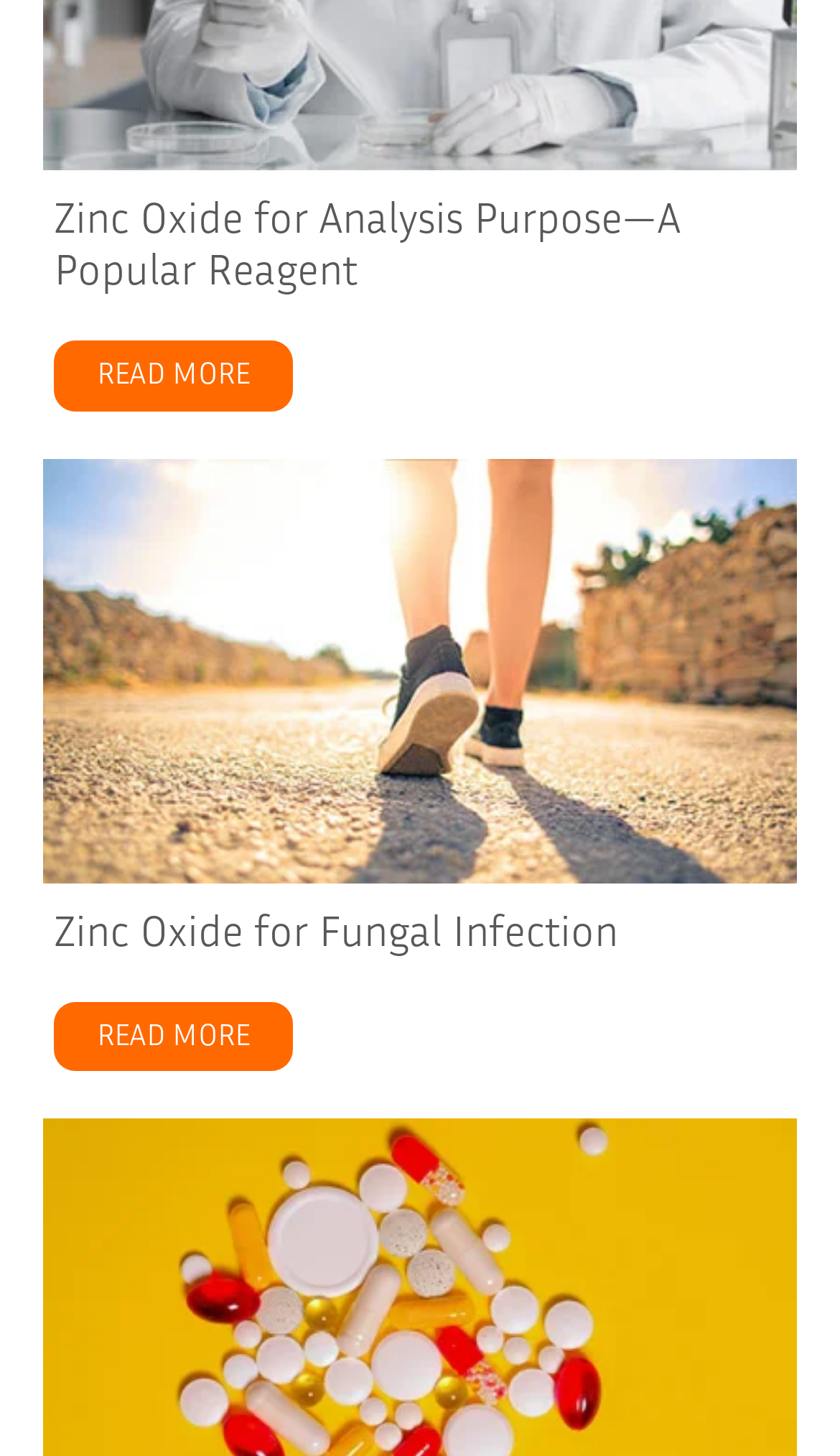Given the webpage screenshot and the description, determine the bounding box coordinates (top-left x, top-left y, bottom-right x, bottom-right y) that define the location of the UI element matching this description: Zinc Oxide for Fungal Infection

[0.064, 0.621, 0.736, 0.657]